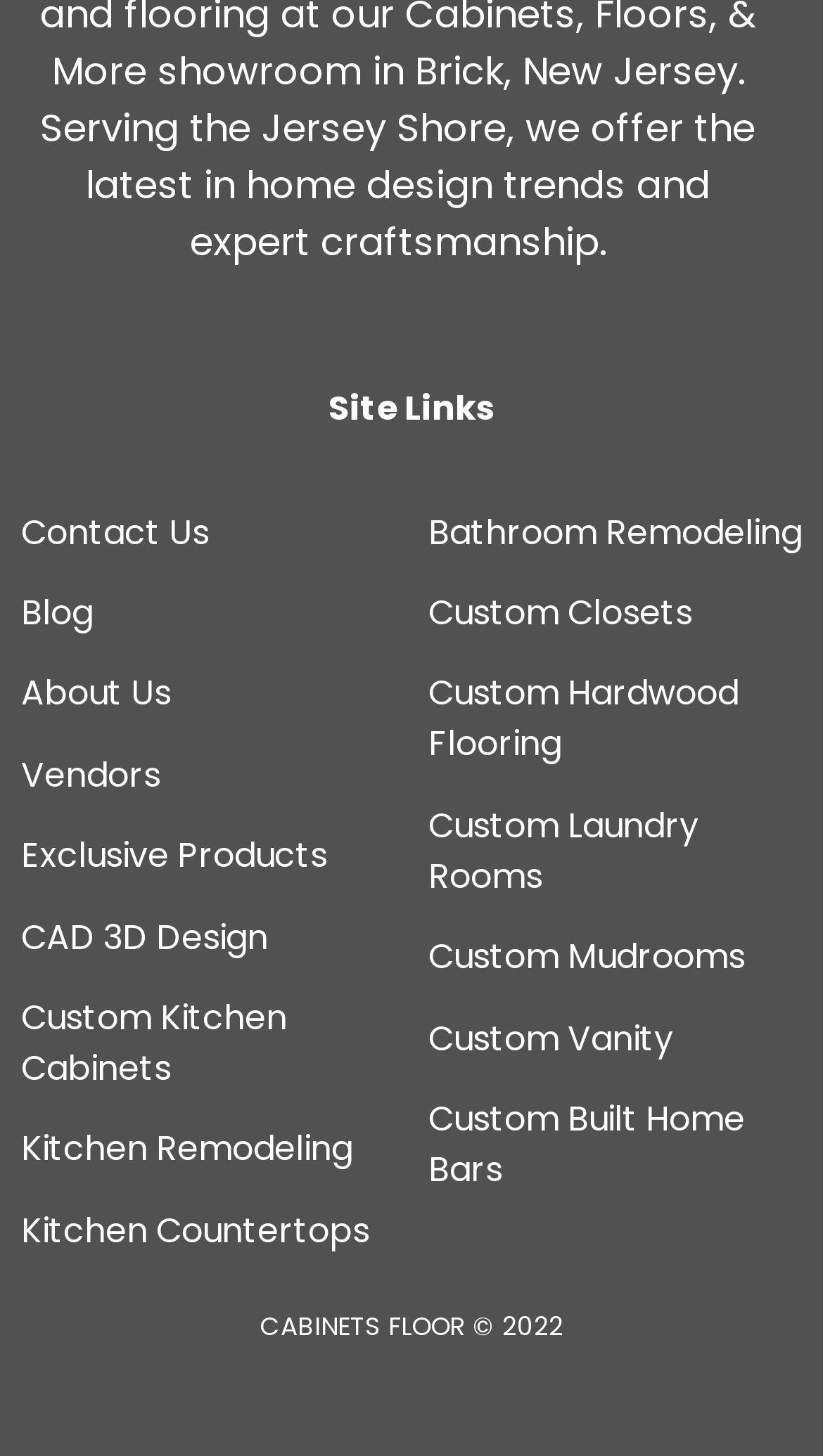Given the description "Bathroom Remodeling", determine the bounding box of the corresponding UI element.

[0.521, 0.349, 0.974, 0.382]